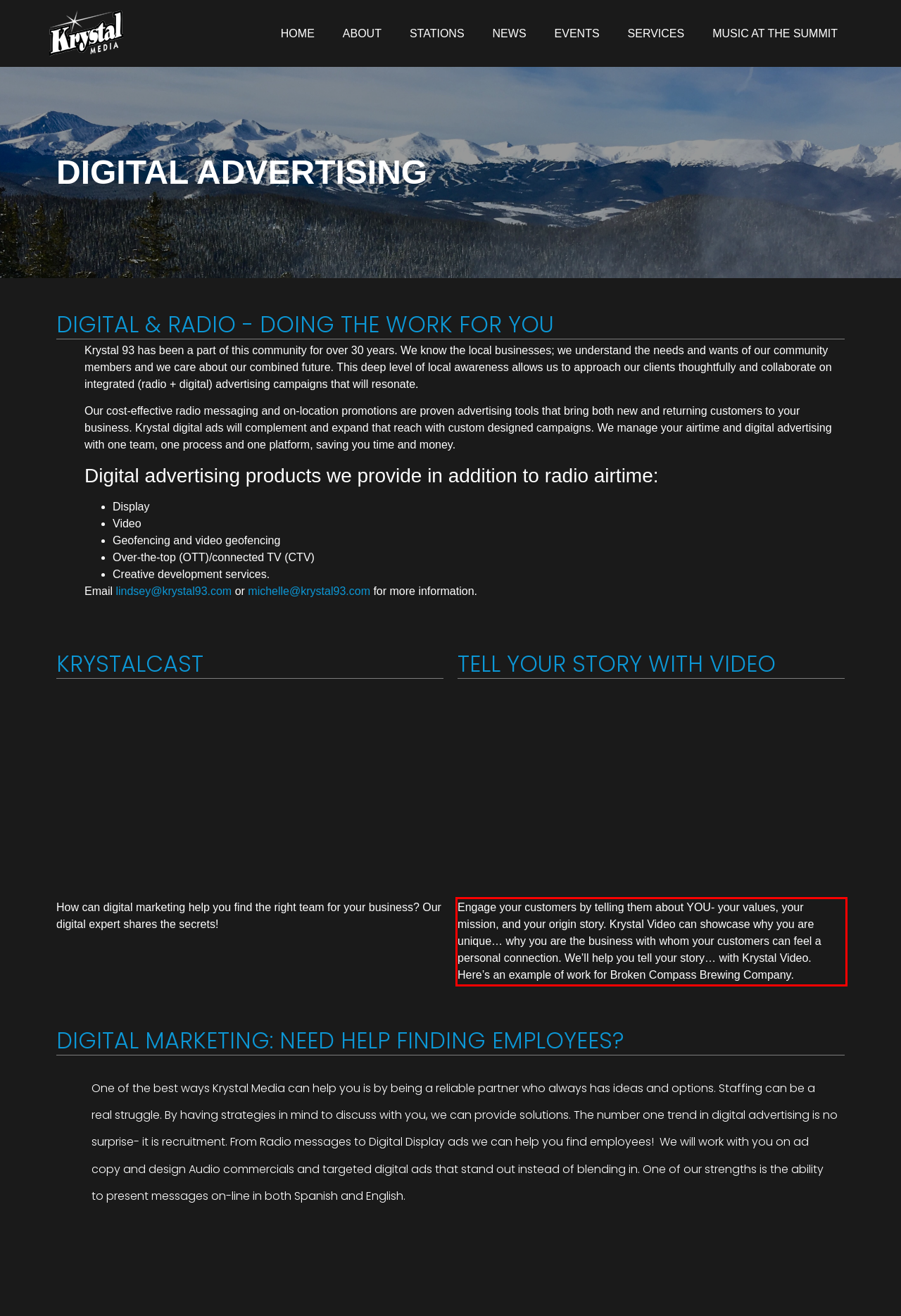Inspect the webpage screenshot that has a red bounding box and use OCR technology to read and display the text inside the red bounding box.

Engage your customers by telling them about YOU- your values, your mission, and your origin story. Krystal Video can showcase why you are unique… why you are the business with whom your customers can feel a personal connection. We’ll help you tell your story… with Krystal Video. Here’s an example of work for Broken Compass Brewing Company.